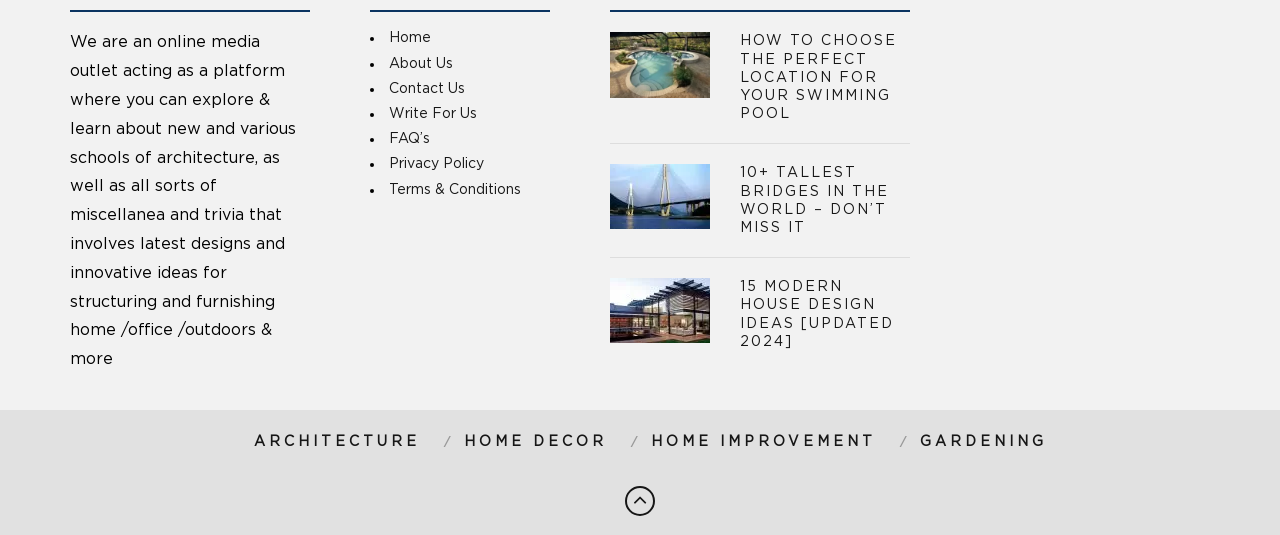Reply to the question with a single word or phrase:
What is the main topic of this website?

Architecture